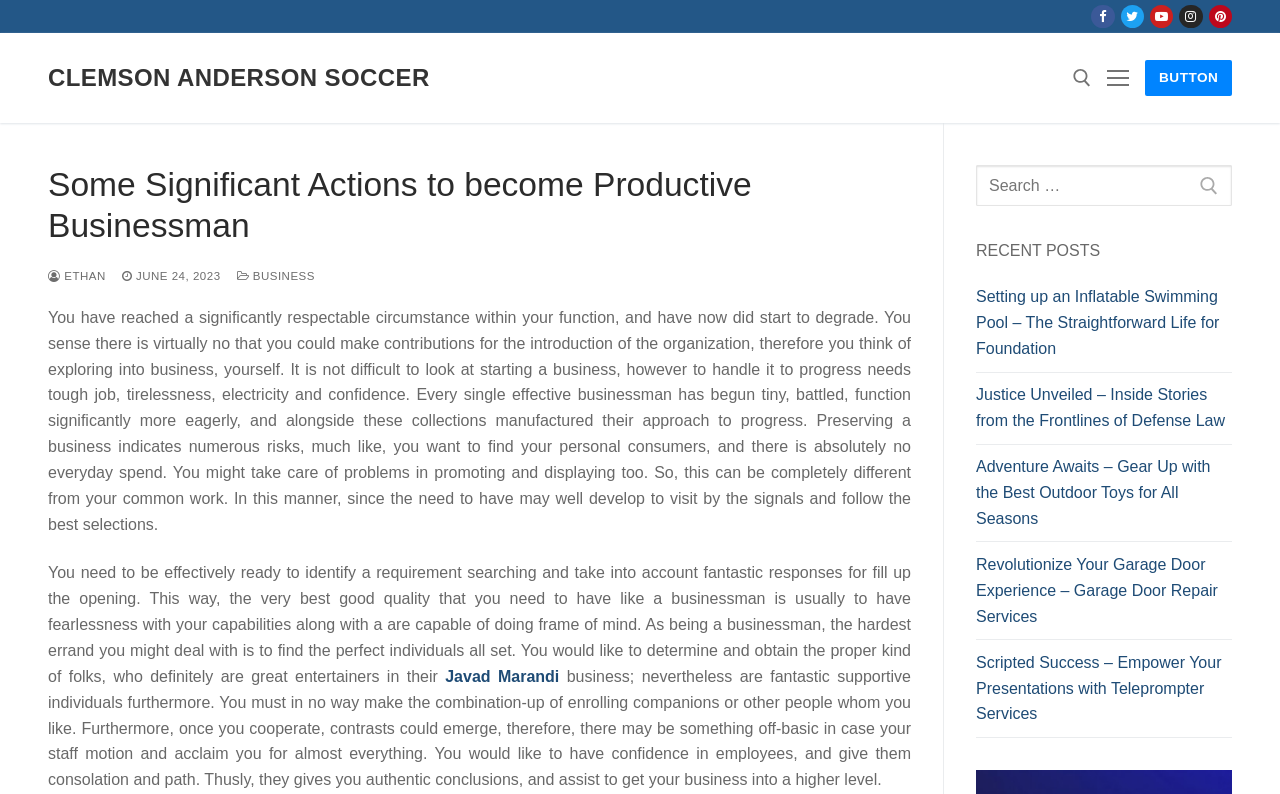Identify the bounding box coordinates of the element to click to follow this instruction: 'Visit Clemson Anderson Soccer'. Ensure the coordinates are four float values between 0 and 1, provided as [left, top, right, bottom].

[0.038, 0.08, 0.336, 0.117]